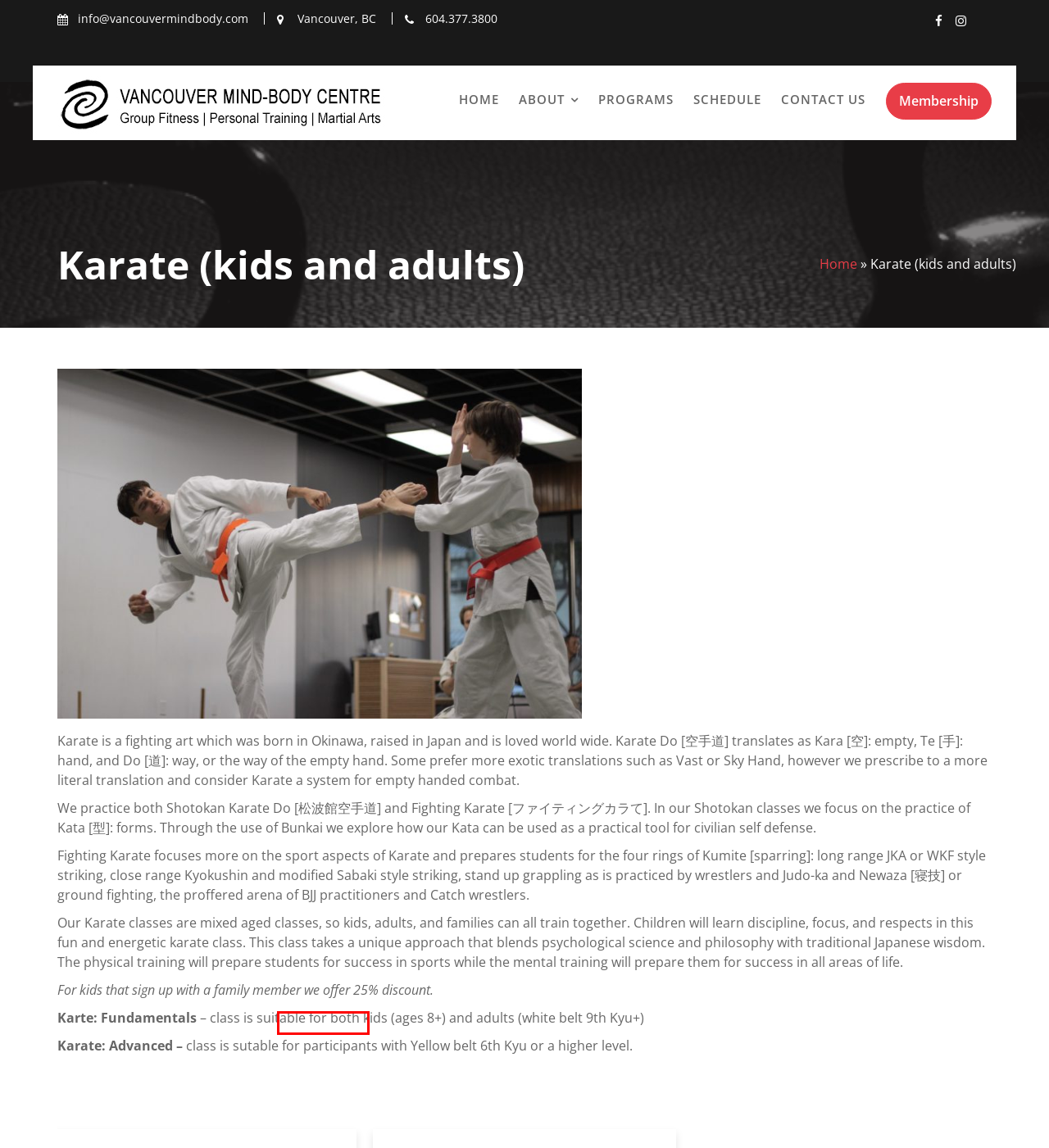Review the webpage screenshot provided, noting the red bounding box around a UI element. Choose the description that best matches the new webpage after clicking the element within the bounding box. The following are the options:
A. Our Programs - Vancouver Mind-Body Centre
B. Acme Themes - Best Premium and Free WordPress Themes
C. Class Schedule - Vancouver Mind-Body Centre
D. Free Trial Class - Vancouver Mind-Body Centre
E. Blog - Vancouver Mind-Body Centre
F. Unlimited Group Classes - Vancouver Mind-Body Centre
G. Contact Us - Vancouver Mind-Body Centre
H. Home - Vancouver Mind-Body Centre

B